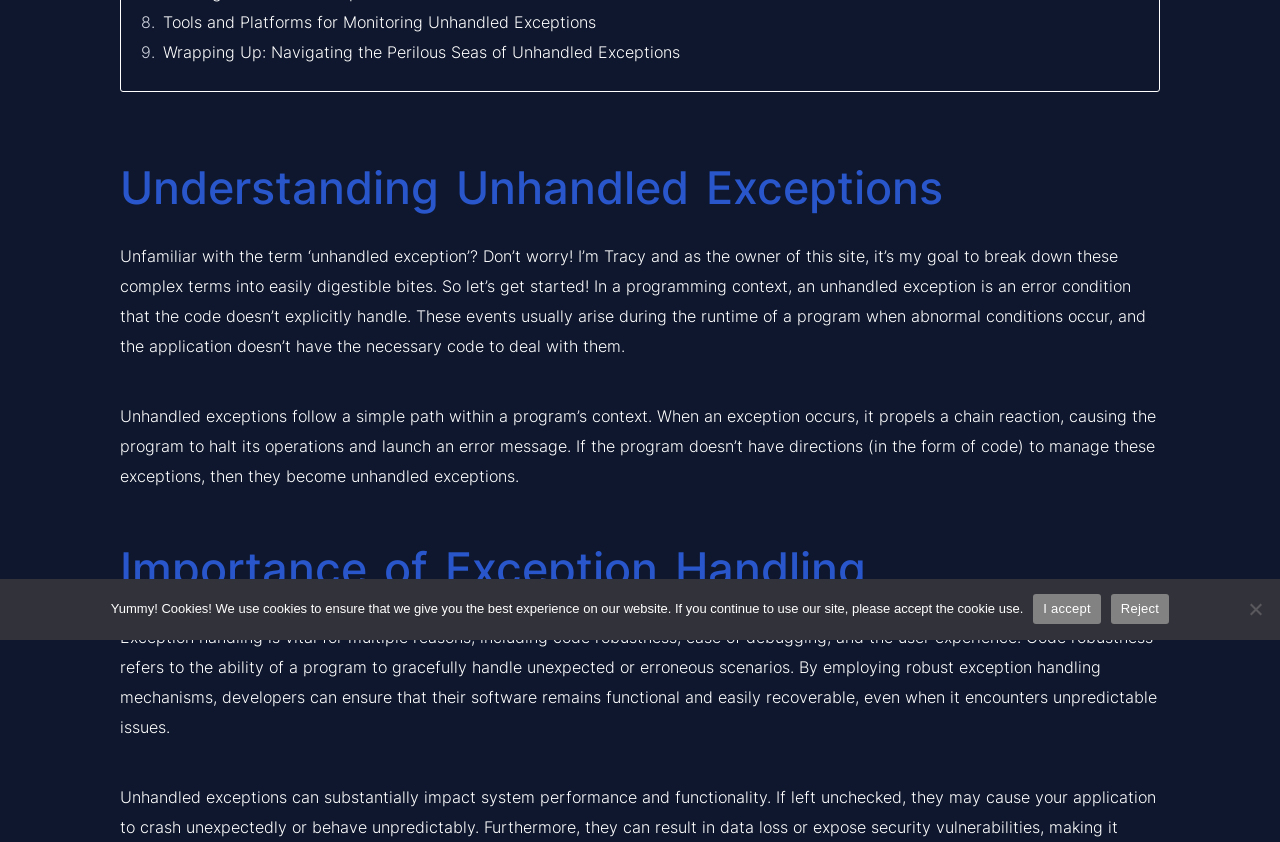Bounding box coordinates should be in the format (top-left x, top-left y, bottom-right x, bottom-right y) and all values should be floating point numbers between 0 and 1. Determine the bounding box coordinate for the UI element described as: Reject

[0.868, 0.705, 0.913, 0.74]